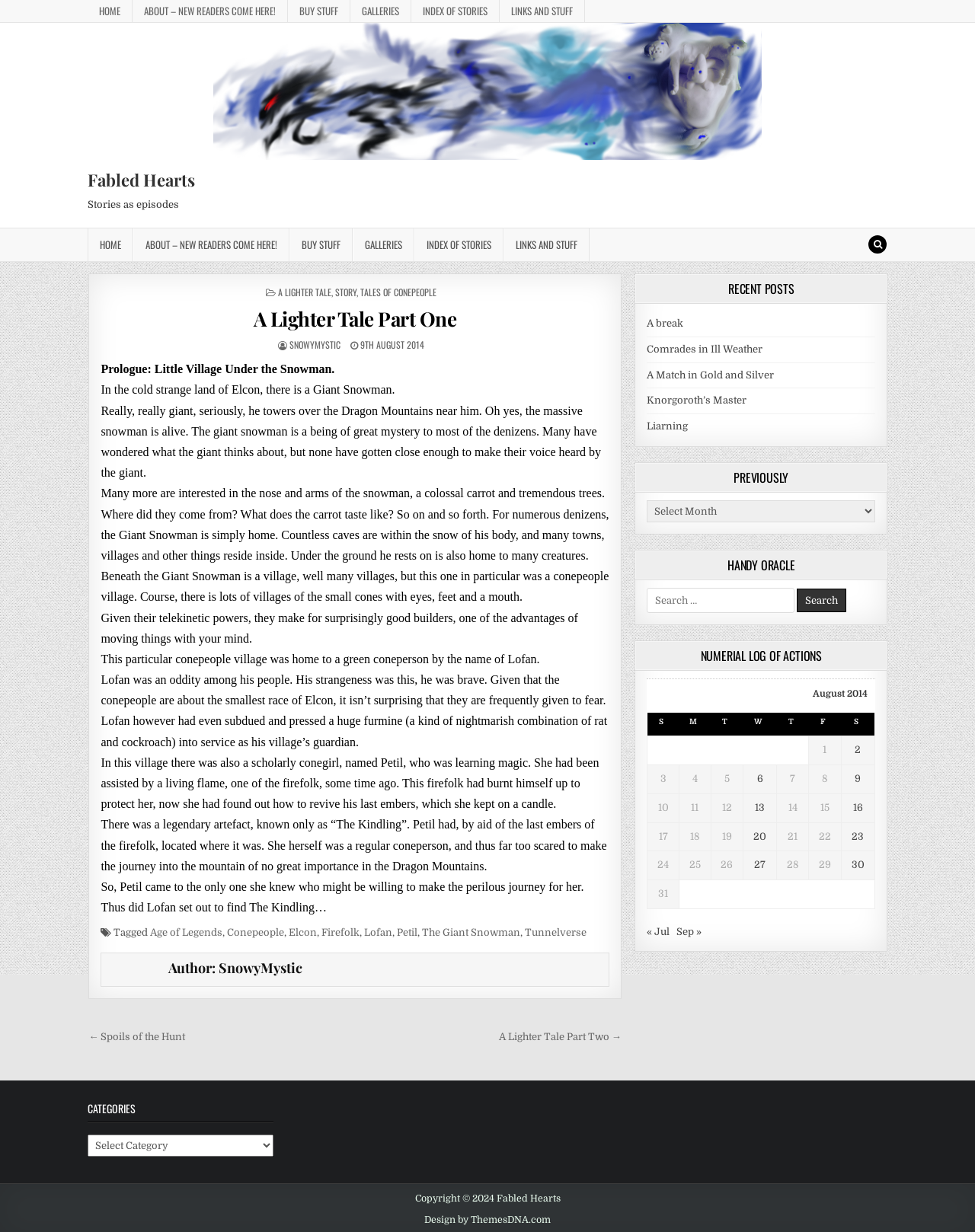Provide a single word or phrase answer to the question: 
What is the name of the story?

A Lighter Tale Part One